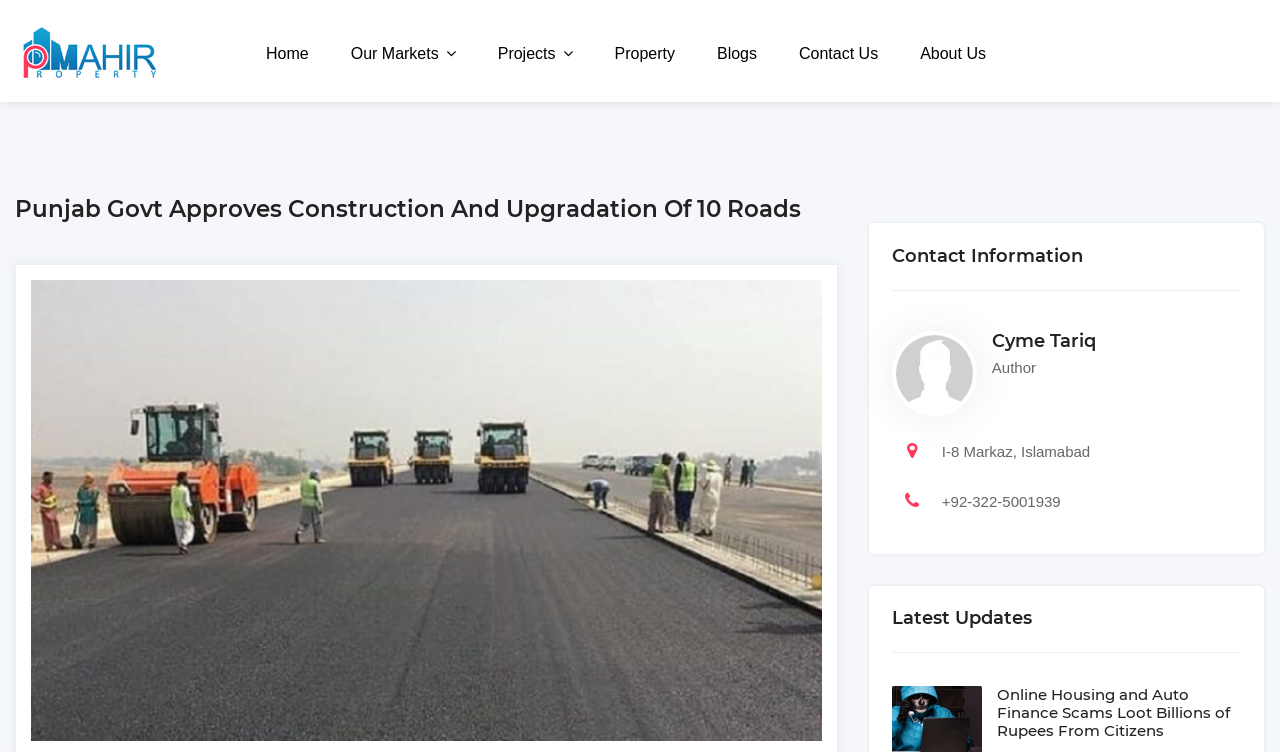Please locate the bounding box coordinates of the element's region that needs to be clicked to follow the instruction: "Read the blog post about Online Housing and Auto Finance Scams". The bounding box coordinates should be provided as four float numbers between 0 and 1, i.e., [left, top, right, bottom].

[0.779, 0.912, 0.97, 0.984]